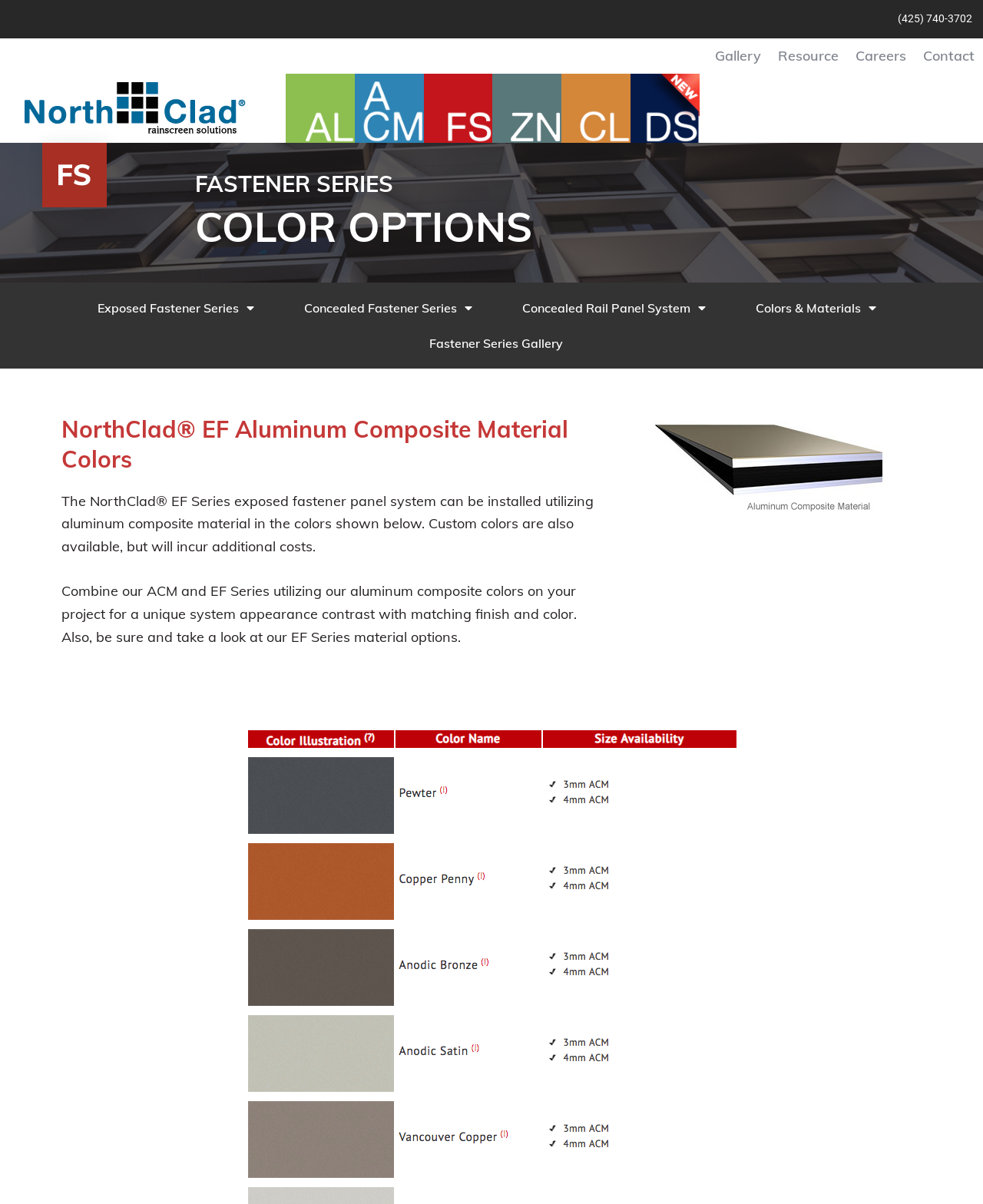From the details in the image, provide a thorough response to the question: What material is mentioned in the text?

I read the text on the webpage and found that it mentions 'aluminum composite material' as a material that can be used with the NorthClad EF Series exposed fastener panel system.